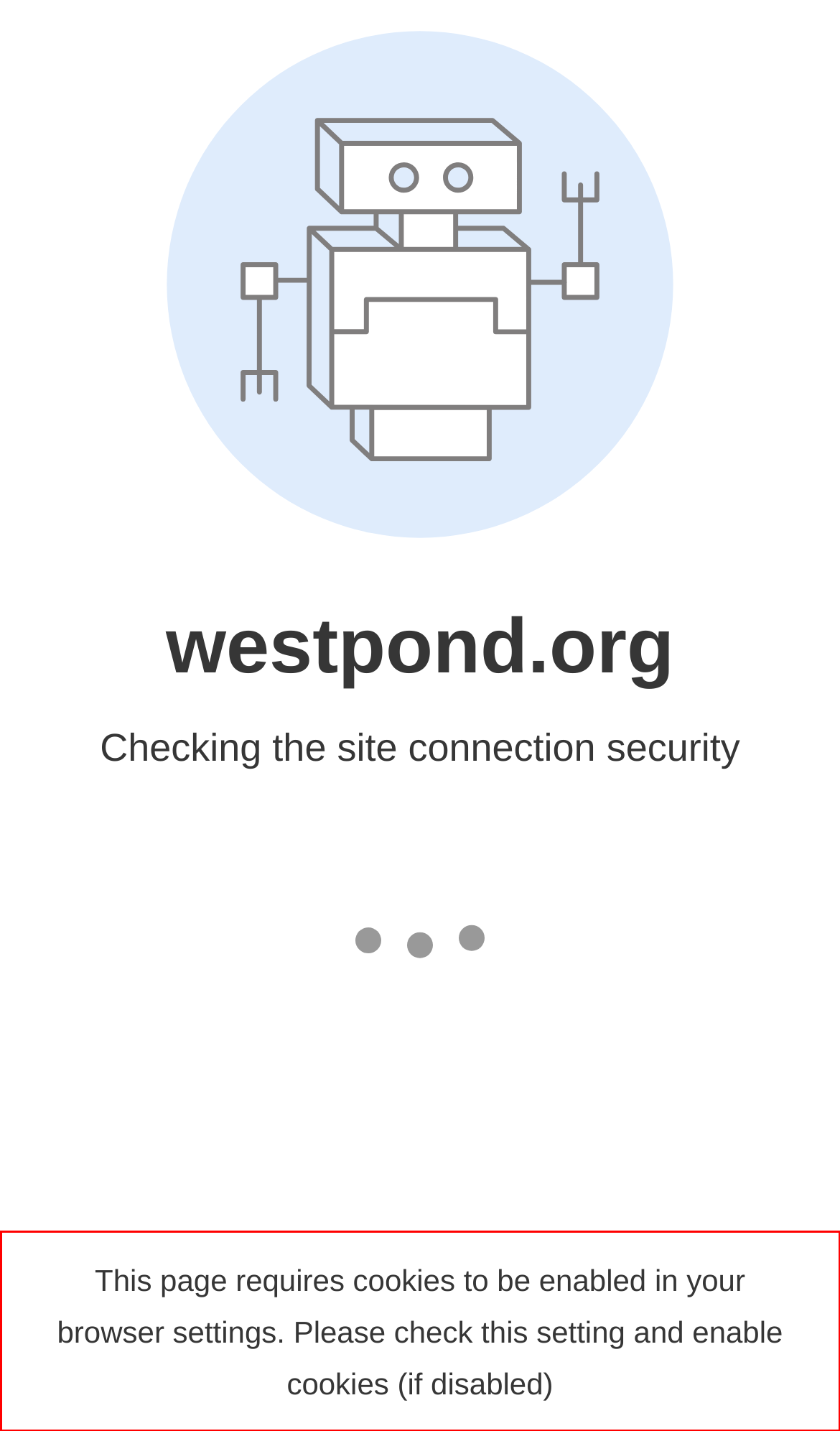Given a screenshot of a webpage, identify the red bounding box and perform OCR to recognize the text within that box.

This page requires cookies to be enabled in your browser settings. Please check this setting and enable cookies (if disabled)